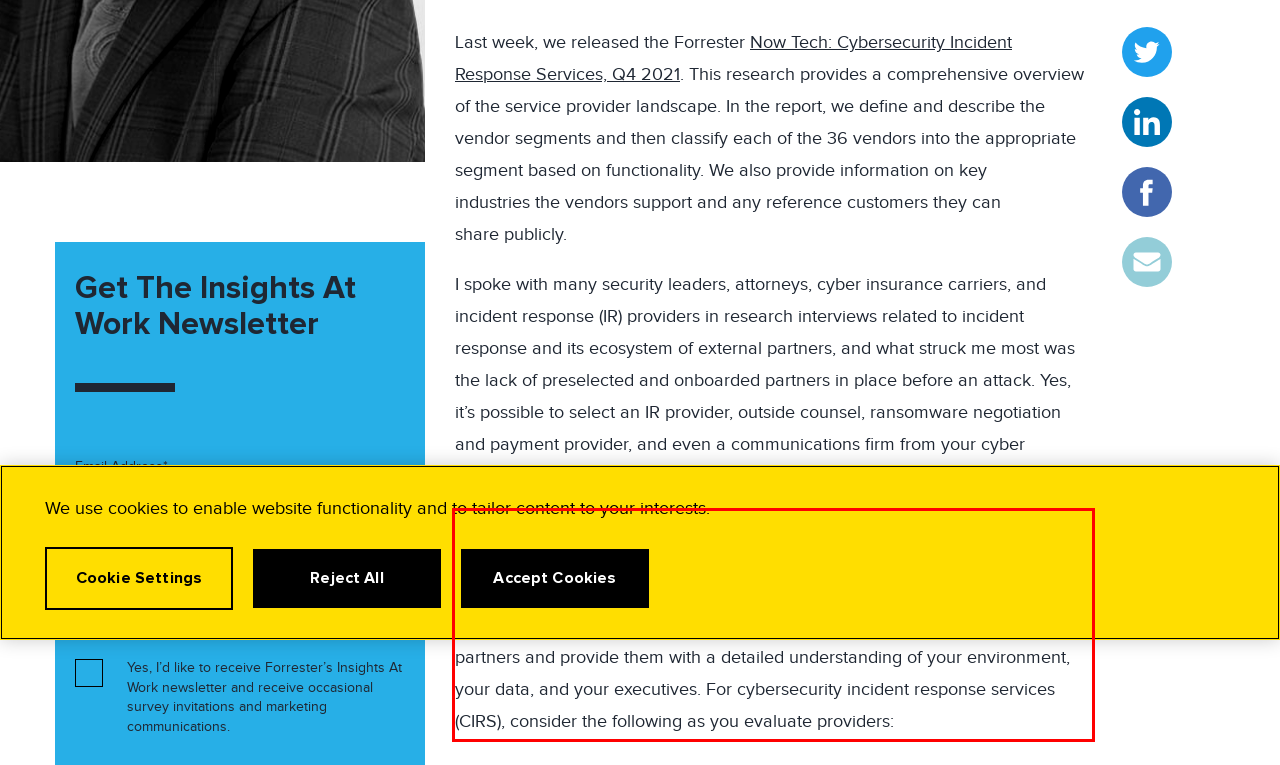Look at the webpage screenshot and recognize the text inside the red bounding box.

The multifaceted devastation wrought by ransomware and business email compromise attacks can be mitigated with a strong incident response program in place, with well-assessed and stress-tested IR plans and carefully orchestrated and rehearsed breach scenarios.1 To do this, you need to spend time with your partners and provide them with a detailed understanding of your environment, your data, and your executives. For cybersecurity incident response services (CIRS), consider the following as you evaluate providers: